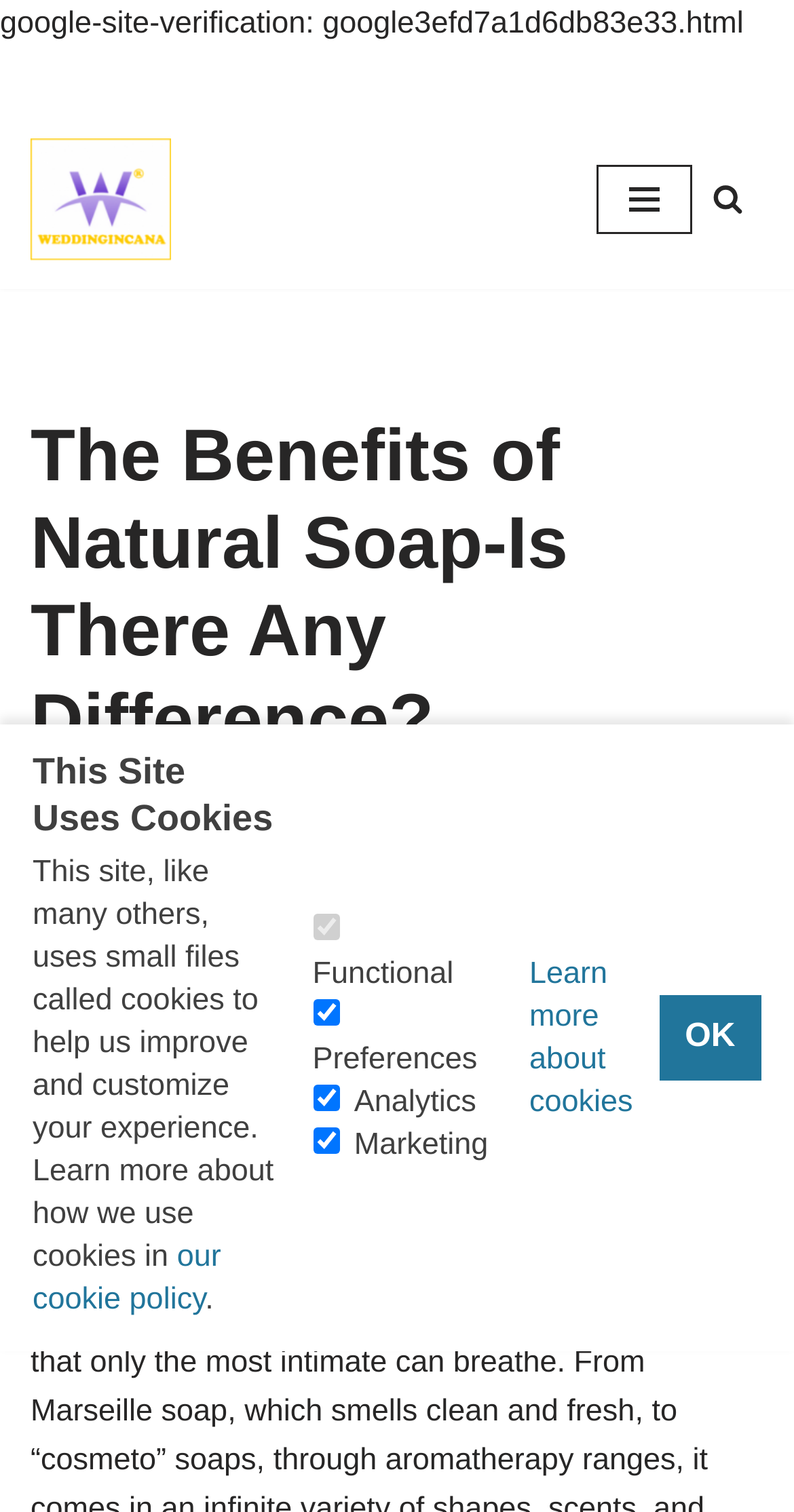Locate the coordinates of the bounding box for the clickable region that fulfills this instruction: "Skip to content".

[0.0, 0.116, 0.077, 0.143]